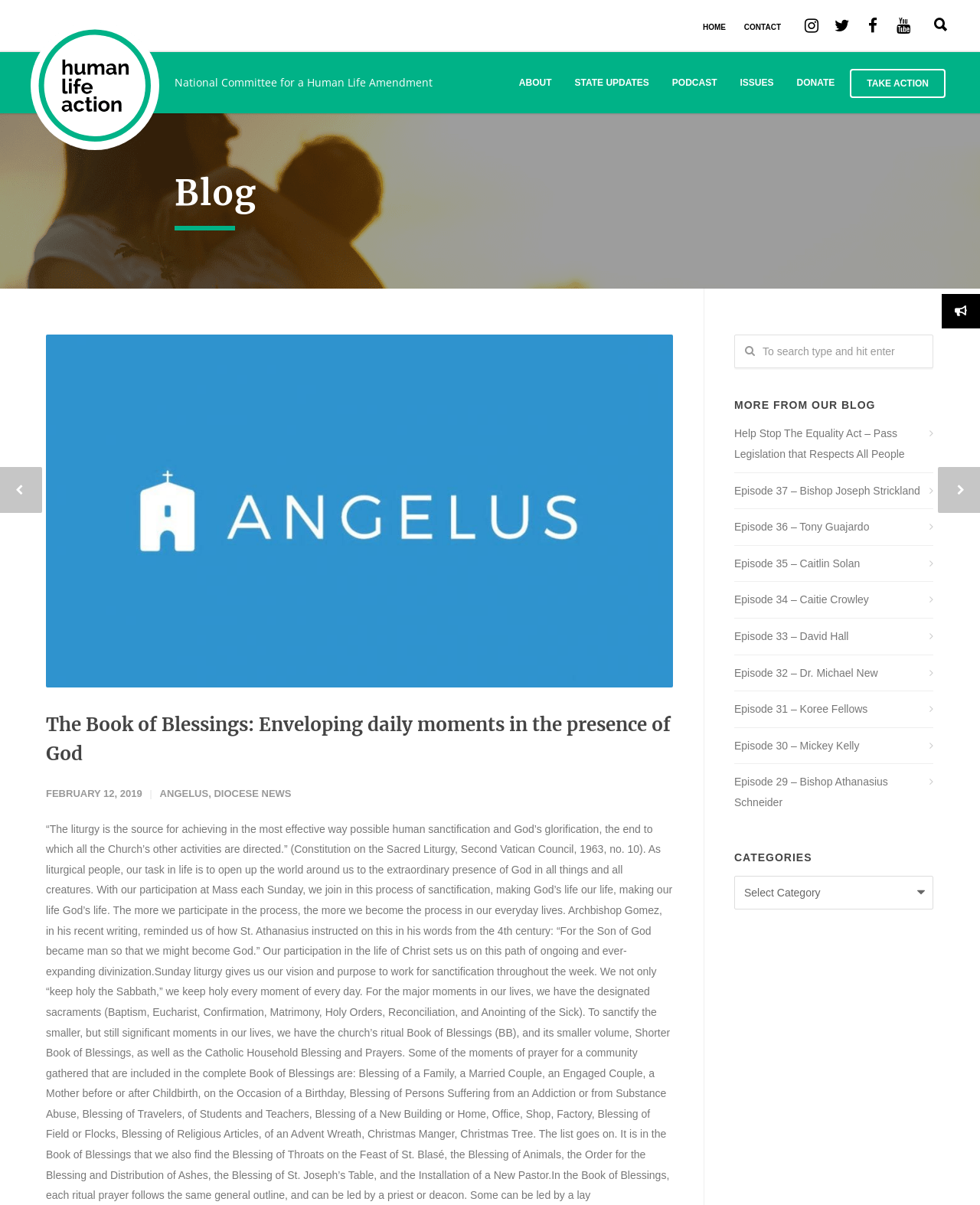Predict the bounding box coordinates of the area that should be clicked to accomplish the following instruction: "Listen to Episode 37 podcast". The bounding box coordinates should consist of four float numbers between 0 and 1, i.e., [left, top, right, bottom].

[0.749, 0.352, 0.952, 0.385]